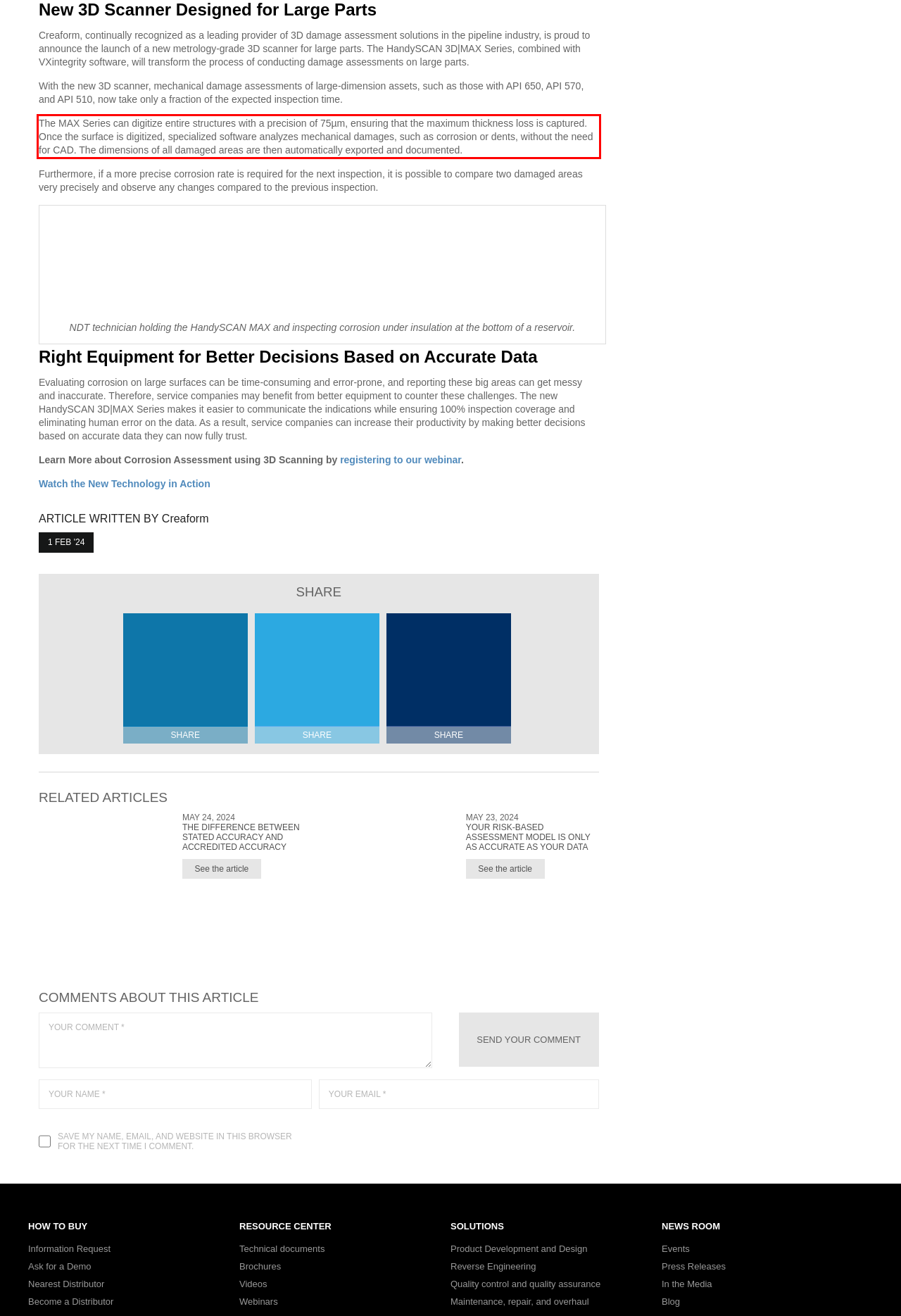You have a screenshot of a webpage with a red bounding box. Identify and extract the text content located inside the red bounding box.

The MAX Series can digitize entire structures with a precision of 75µm, ensuring that the maximum thickness loss is captured. Once the surface is digitized, specialized software analyzes mechanical damages, such as corrosion or dents, without the need for CAD. The dimensions of all damaged areas are then automatically exported and documented.